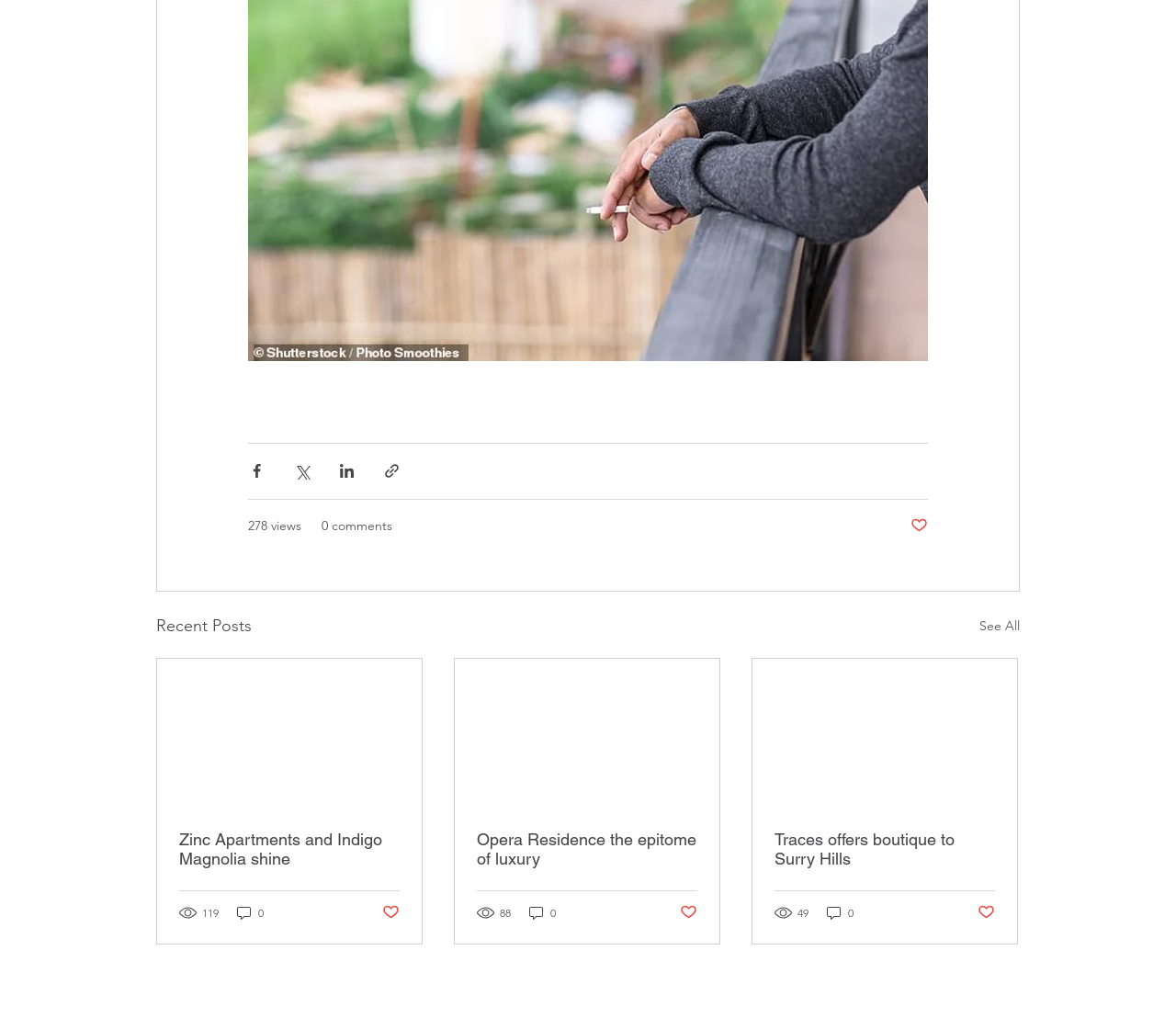What is the purpose of the buttons with Facebook, Twitter, and LinkedIn icons?
Refer to the image and provide a one-word or short phrase answer.

Share posts